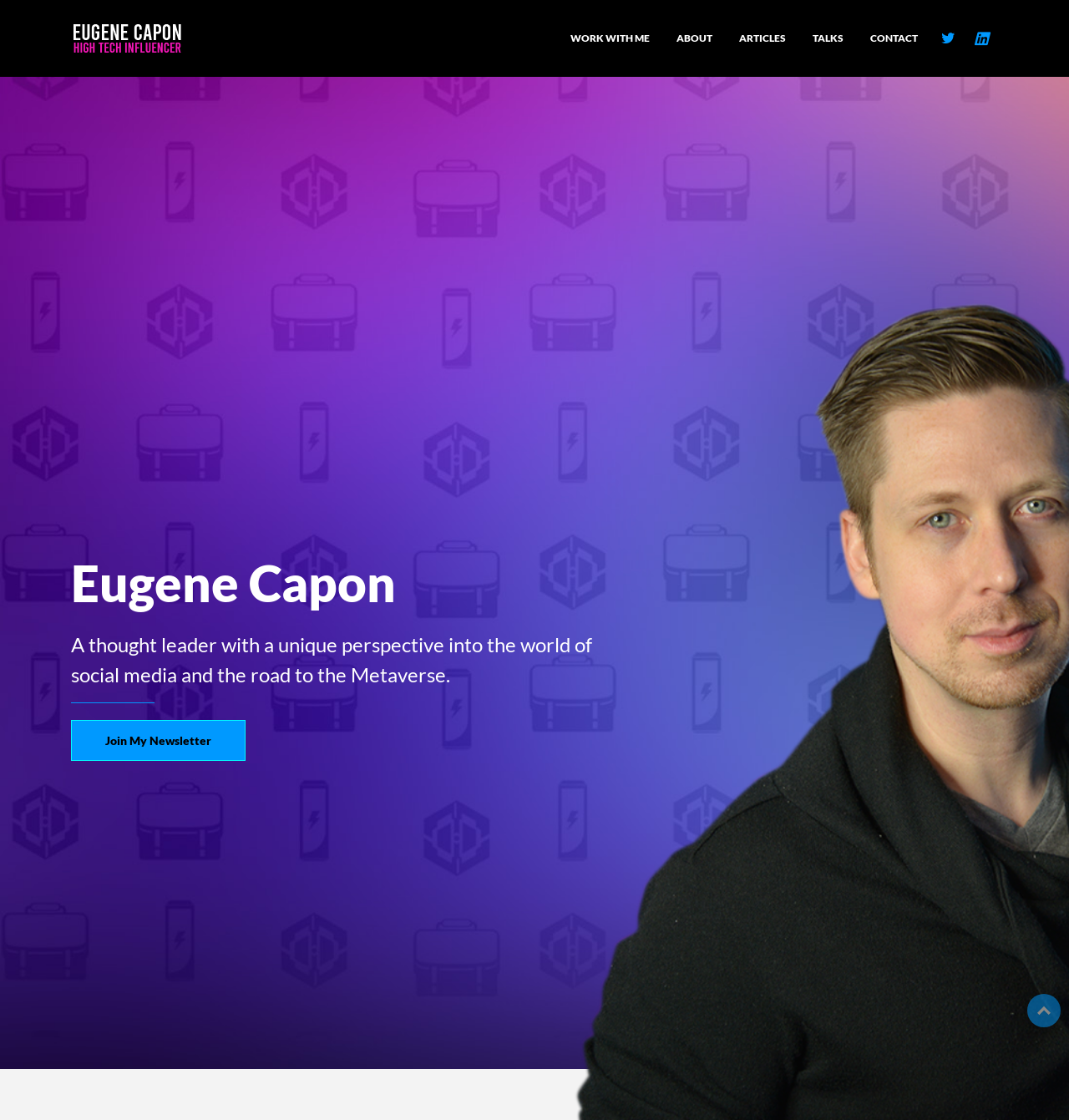Please give a one-word or short phrase response to the following question: 
How many social media links are available?

2